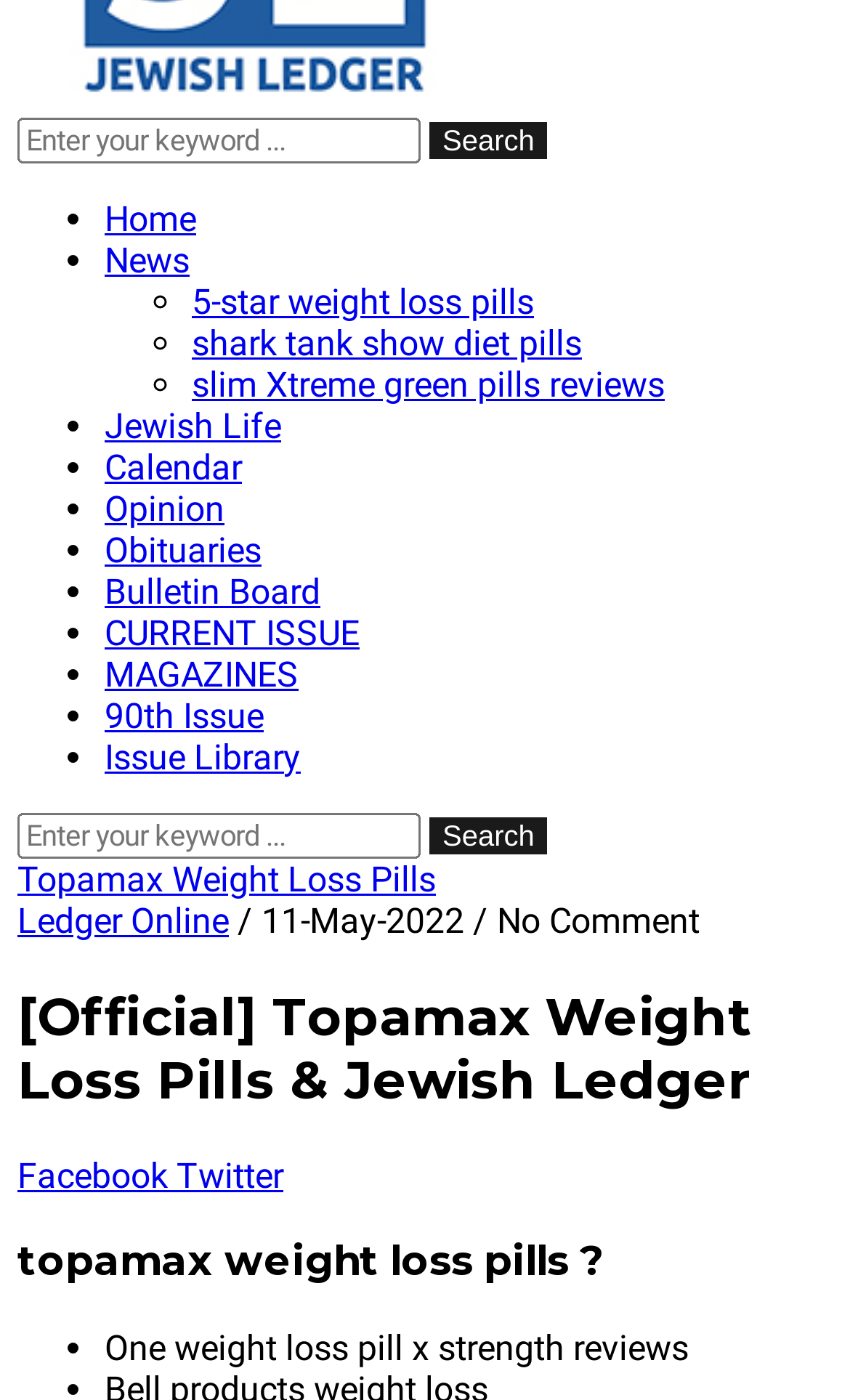Answer briefly with one word or phrase:
What type of content is listed on the webpage?

News and articles